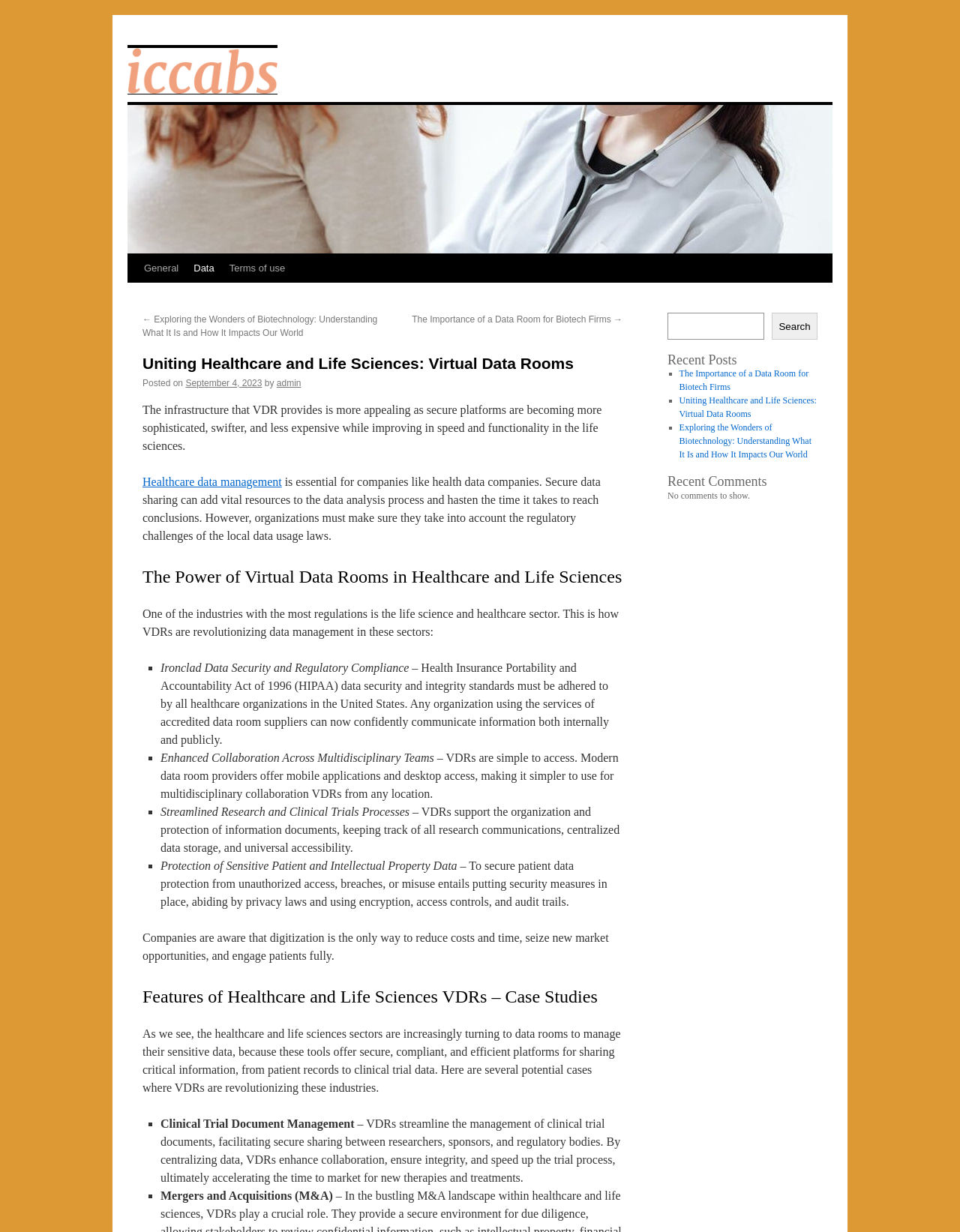Please specify the bounding box coordinates of the element that should be clicked to execute the given instruction: 'Click the 'Skip to content' link'. Ensure the coordinates are four float numbers between 0 and 1, expressed as [left, top, right, bottom].

[0.132, 0.206, 0.148, 0.275]